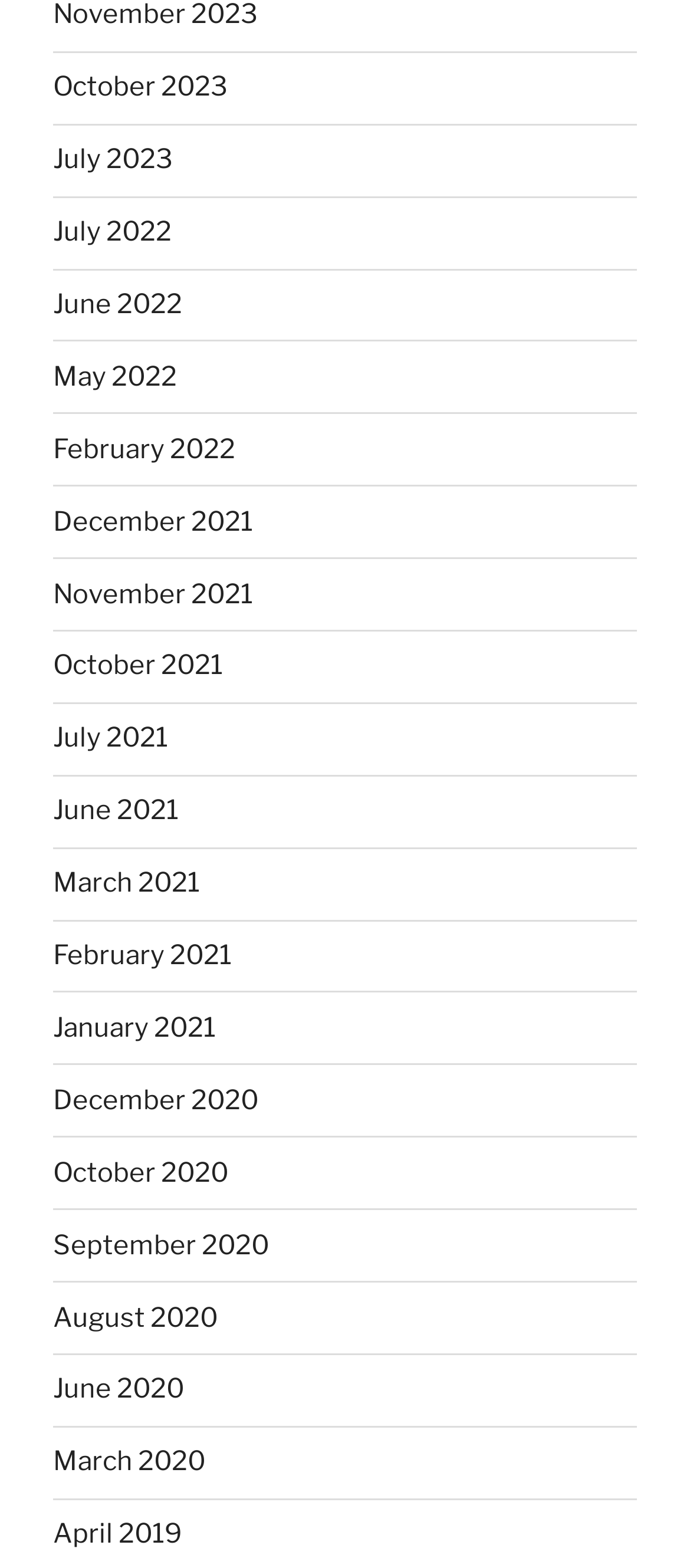How many links are present on the webpage?
Based on the visual, give a brief answer using one word or a short phrase.

21